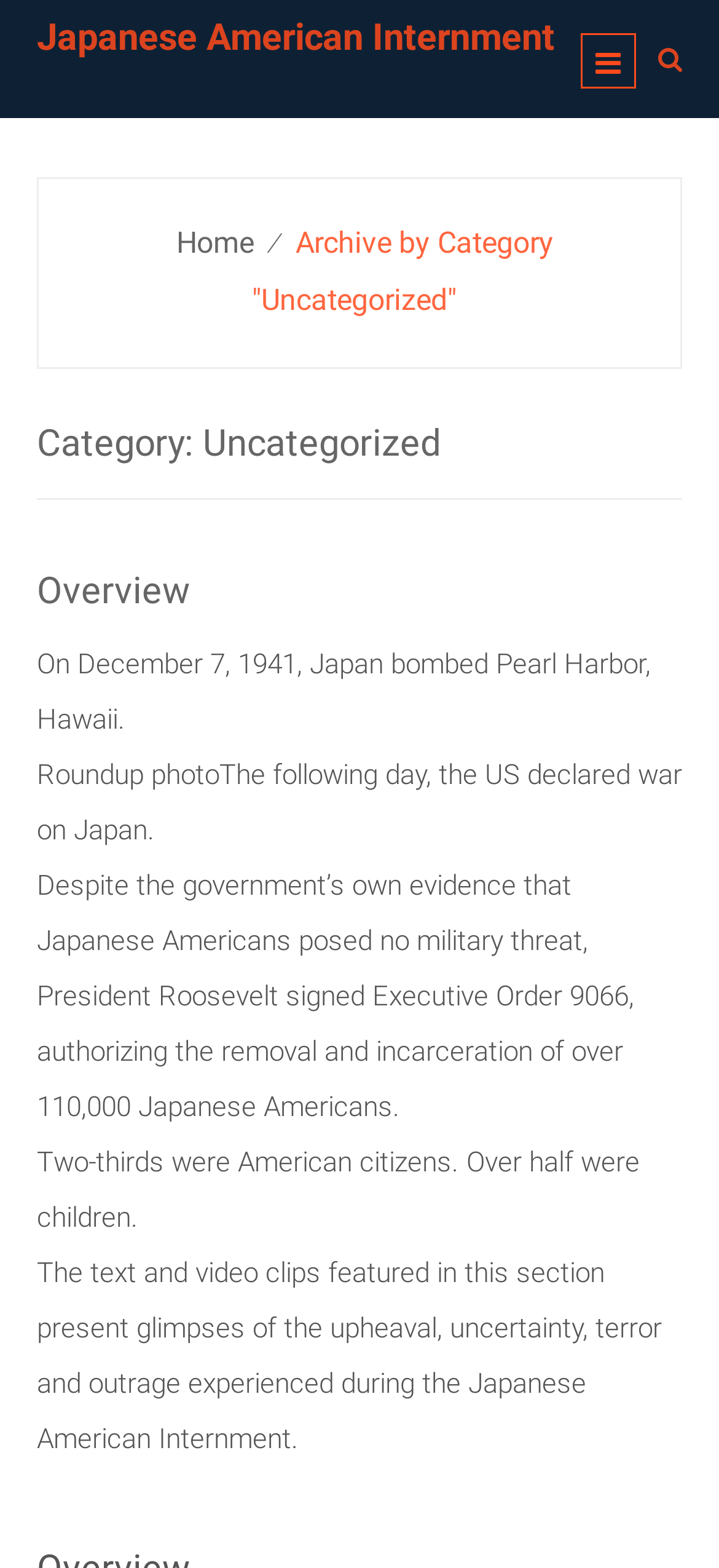Provide a comprehensive caption for the webpage.

The webpage is about the Japanese American Internment, with a focus on the "Uncategorized" archives. At the top, there is a link to "Japanese American Internment" and a navigation menu with a link to "Home" and a separator. Below the navigation menu, there is a header that reads "Category: Uncategorized".

The main content of the page is an article that provides an overview of the Japanese American Internment. The article is divided into sections, with headings and paragraphs of text. The first section is titled "Overview" and has a link to "Overview" below the heading. The text in this section describes the events surrounding the bombing of Pearl Harbor and the subsequent declaration of war on Japan. It also explains how President Roosevelt signed Executive Order 9066, leading to the removal and incarceration of over 110,000 Japanese Americans, including two-thirds who were American citizens and over half who were children.

The text is arranged in a vertical column, with each paragraph building on the previous one to provide a narrative of the events. There are no images on the page, but the text is well-organized and easy to follow. The overall structure of the page is simple and focused on presenting the information about the Japanese American Internment in a clear and concise manner.